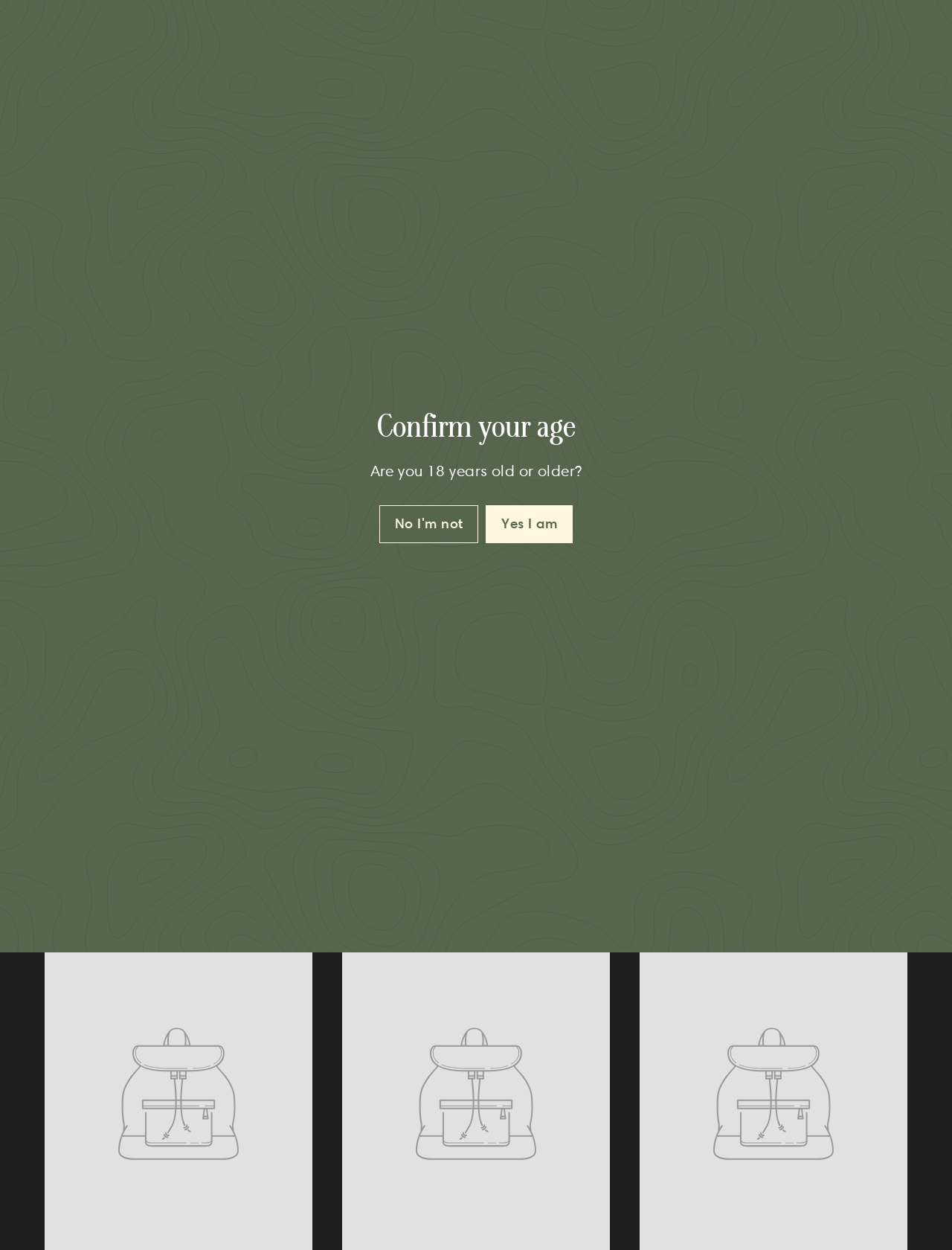Identify the text that serves as the heading for the webpage and generate it.

404 Page Not Found